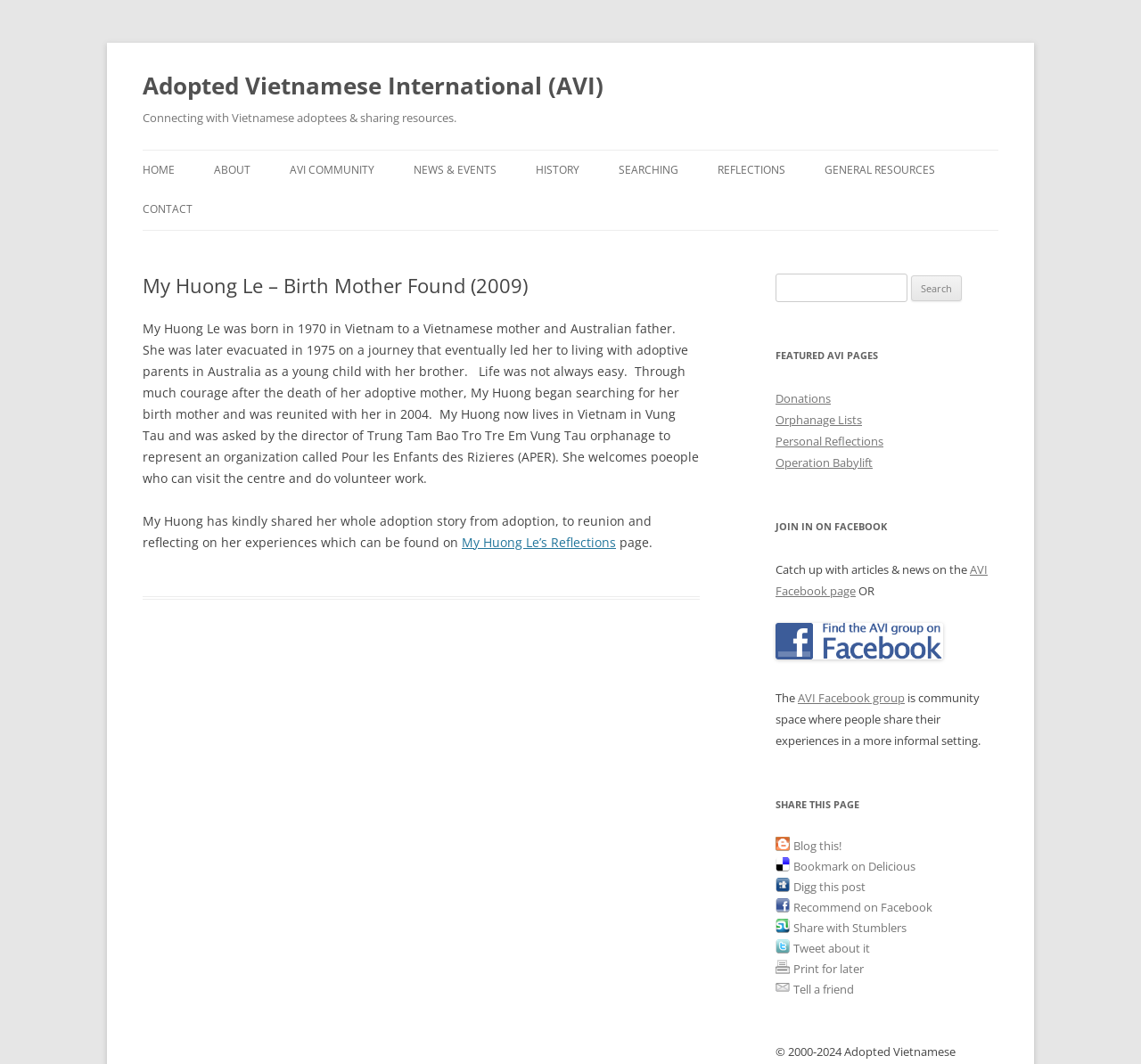Determine the main headline from the webpage and extract its text.

Adopted Vietnamese International (AVI)